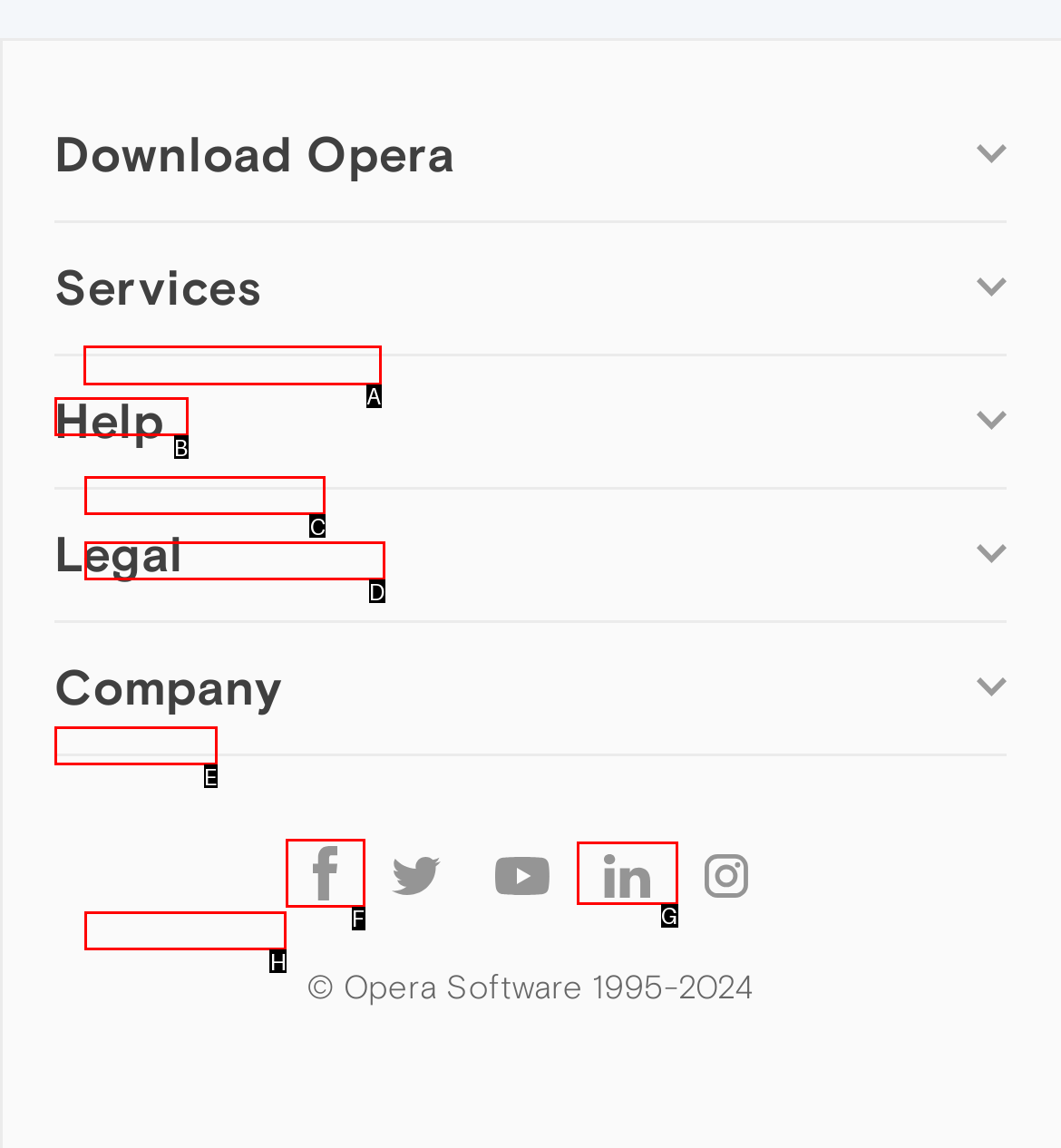Select the correct HTML element to complete the following task: Download Opera for Windows
Provide the letter of the choice directly from the given options.

A